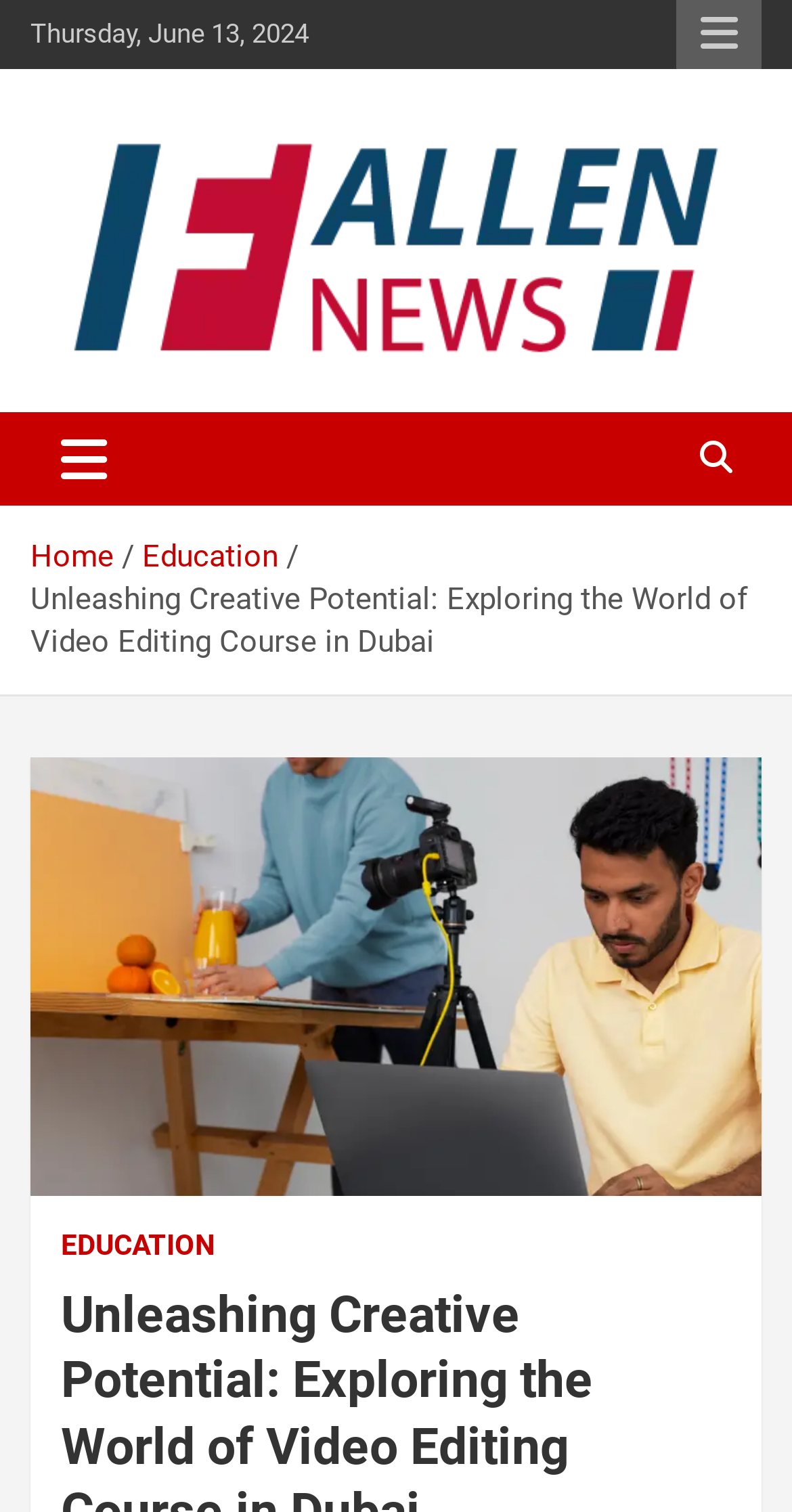Produce an elaborate caption capturing the essence of the webpage.

The webpage appears to be a educational website focused on video editing courses in Dubai. At the top left corner, there is a date displayed as "Thursday, June 13, 2024". On the top right corner, there is a responsive menu button with an icon. Below the date, there is a link to "Fallen-News" accompanied by an image, and a heading that reads "Fallen News". Next to the heading, there is a static text that says "Read the World Today".

Below these elements, there is a toggle navigation button that controls the navbarCollapse element. Underneath, there is a navigation section labeled as "Breadcrumbs" that contains links to "Home" and "Education". 

Following the breadcrumbs, there is a static text that repeats the title "Unleashing Creative Potential: Exploring the World of Video Editing Course in Dubai". Below this text, there is a large figure that takes up most of the page's width. At the bottom of the page, there is a link to "EDUCATION".